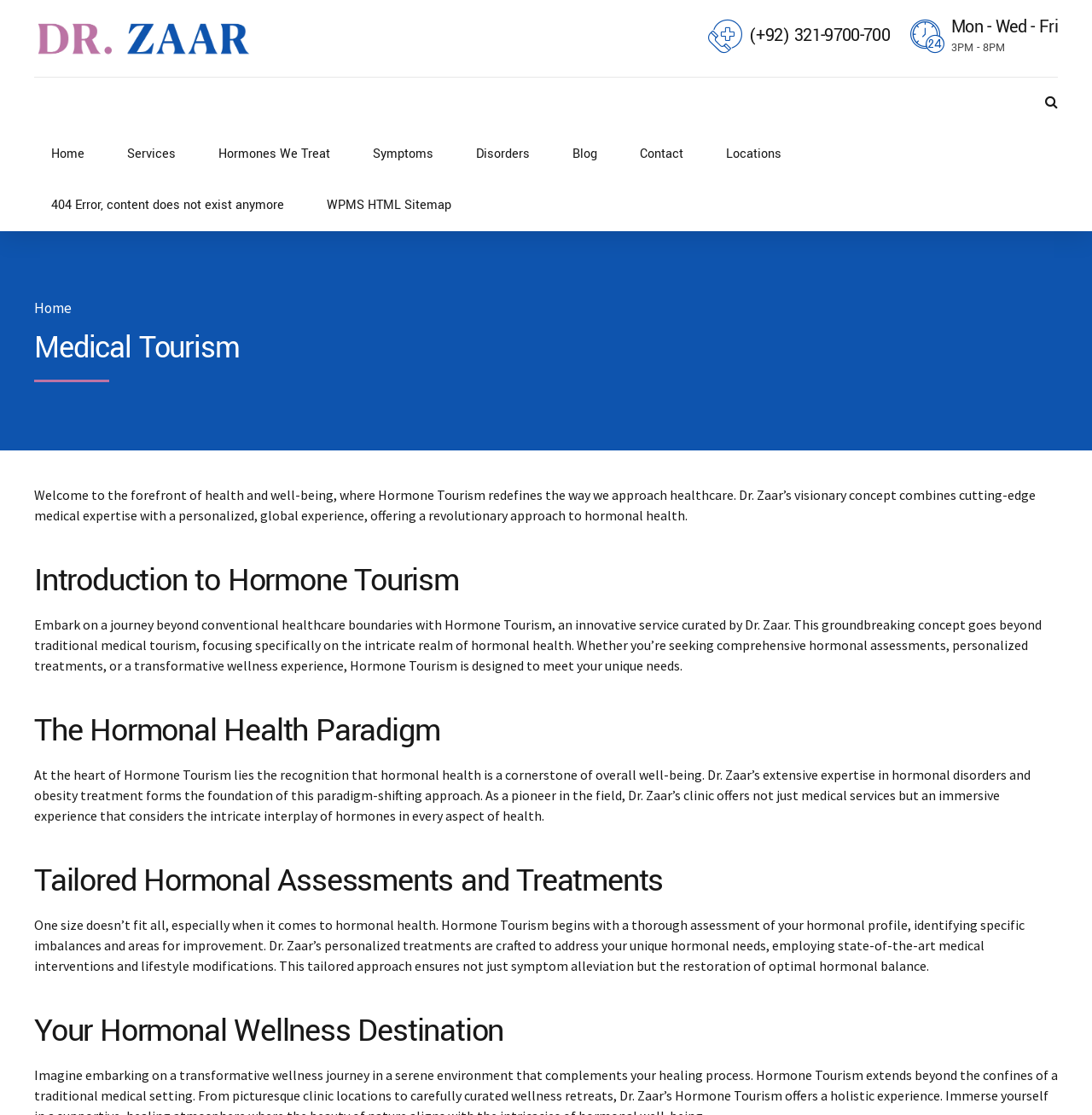Find the bounding box coordinates of the element's region that should be clicked in order to follow the given instruction: "Read the 'Say Goodbye to Pigmentation' article". The coordinates should consist of four float numbers between 0 and 1, i.e., [left, top, right, bottom].

None